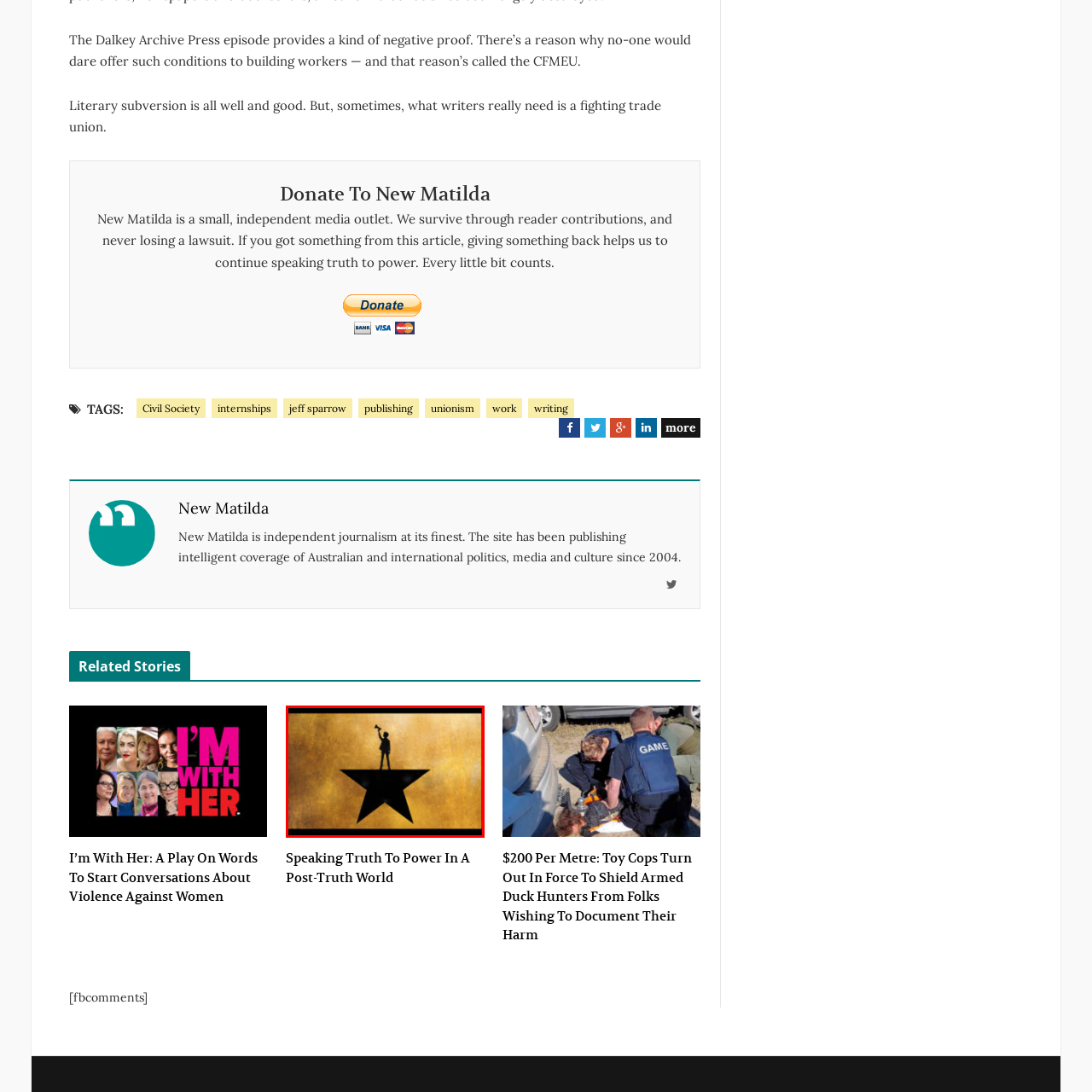View the image surrounded by the red border, What is the figure holding?
 Answer using a single word or phrase.

A megaphone